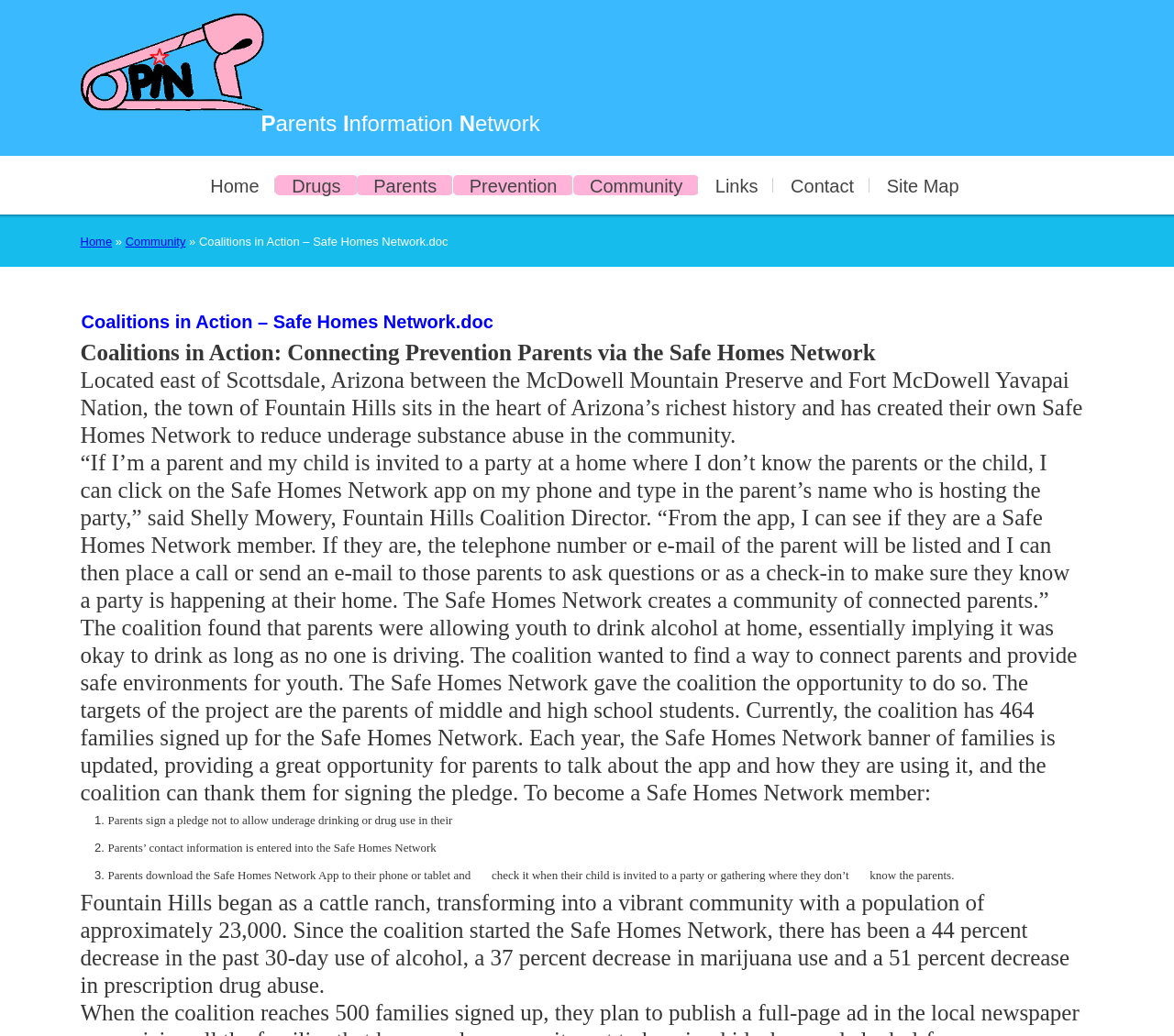What is the name of the coalition?
Look at the screenshot and respond with one word or a short phrase.

Fountain Hills Coalition